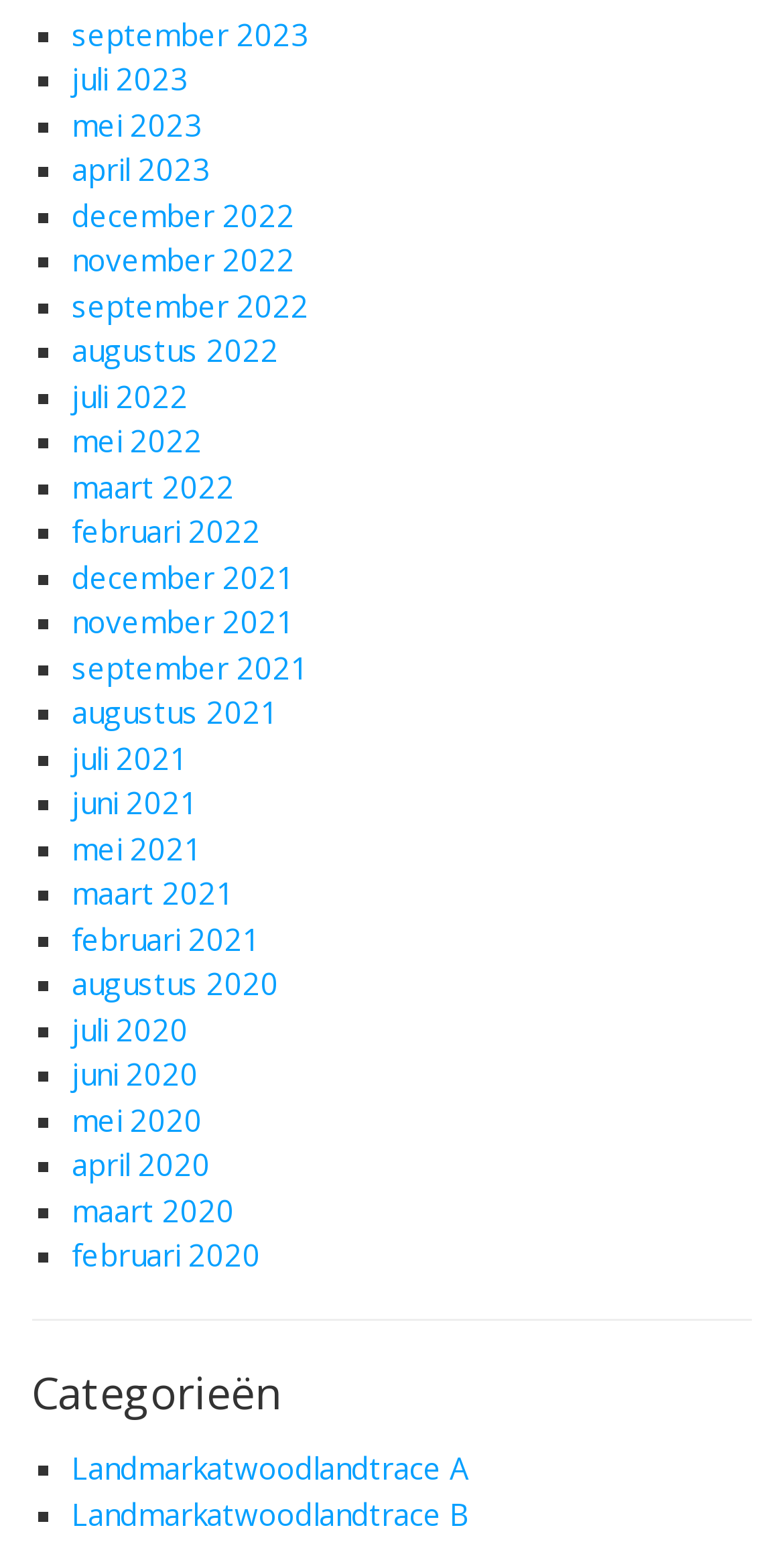How many landmark links are on this webpage?
By examining the image, provide a one-word or phrase answer.

2